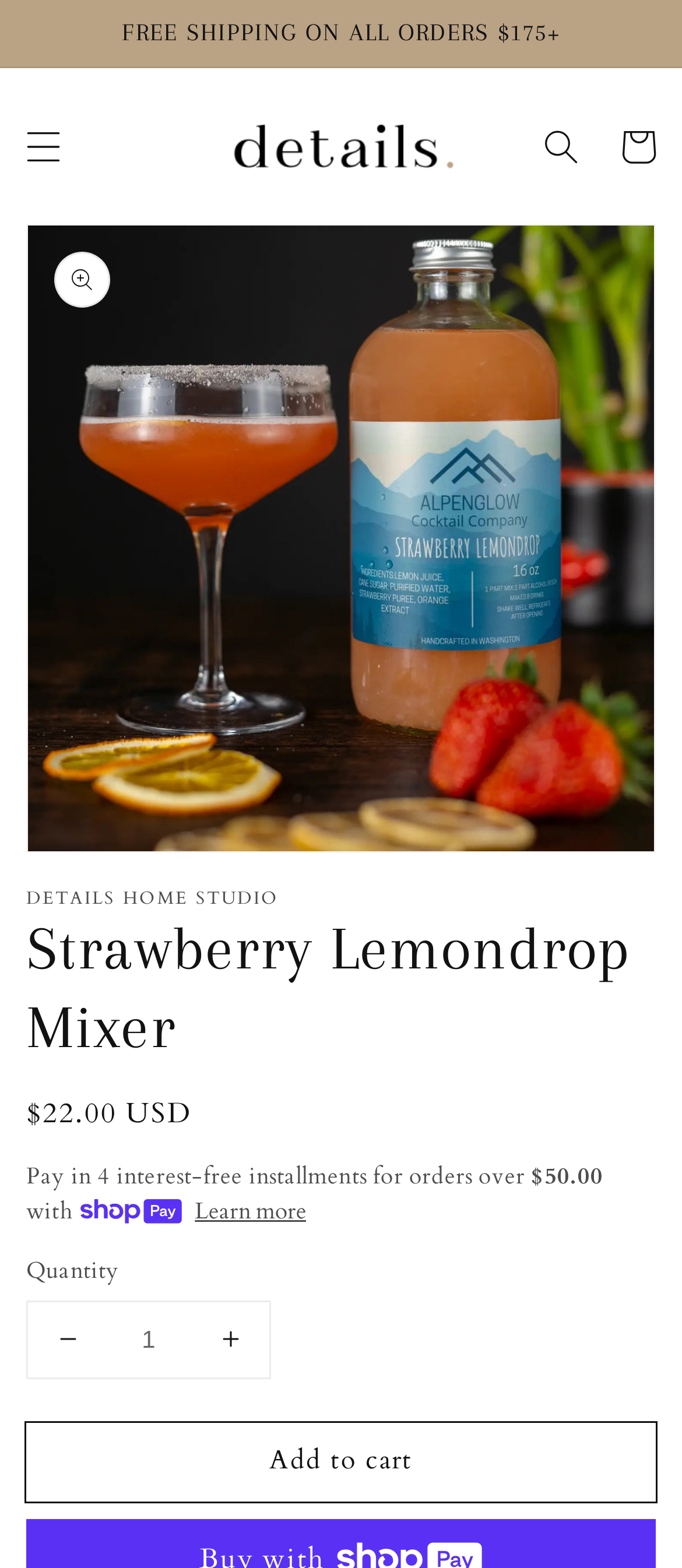Explain the webpage in detail, including its primary components.

This webpage is about a product called "Strawberry Lemondrop Mixer" from "Details Home Studio". At the top, there is an announcement section that spans the entire width of the page, with a message about free shipping on all orders over $175. Below this, there are three main sections: a navigation menu on the left, a product details section in the center, and a cart section on the right.

The navigation menu has a "Menu" button and a "Search" button. The product details section has a large image of the product, with the product name "Strawberry Lemondrop Mixer" written in a heading above it. Below the image, there is a section with the regular price of $22.00 USD, and an option to pay in 4 interest-free installments for orders over $50.00. There is also a "Learn more" button about this payment option.

Further down, there is a quantity section where users can adjust the quantity of the product they want to purchase, with "Decrease quantity" and "Increase quantity" buttons. Finally, there is an "Add to cart" button at the bottom of the page.

On the right side of the page, there is a cart section with a link to the cart and a button to open featured media in a gallery view. At the very top right corner, there is a link to "Details Home Studio".